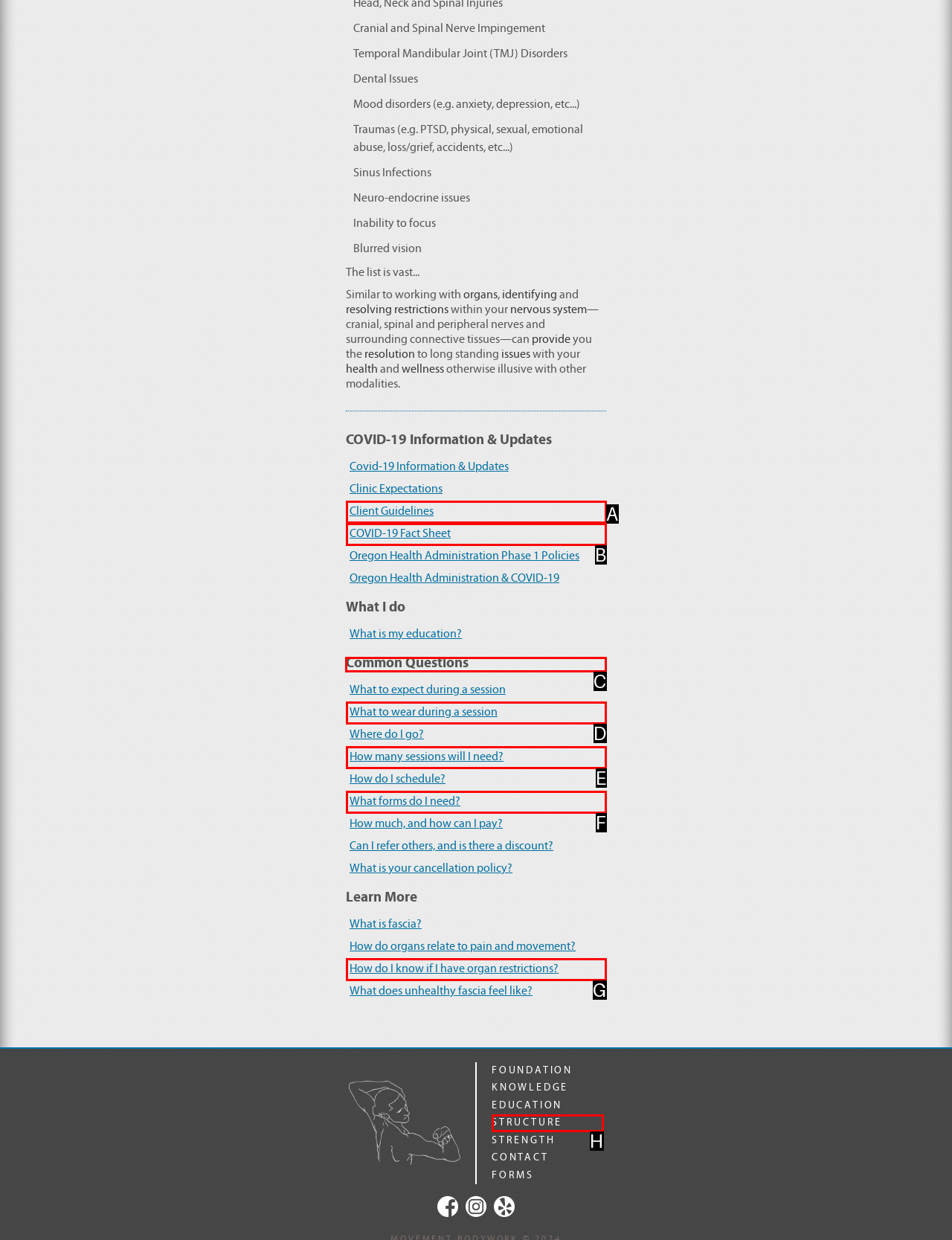Which UI element should you click on to achieve the following task: Read about Common Questions? Provide the letter of the correct option.

C